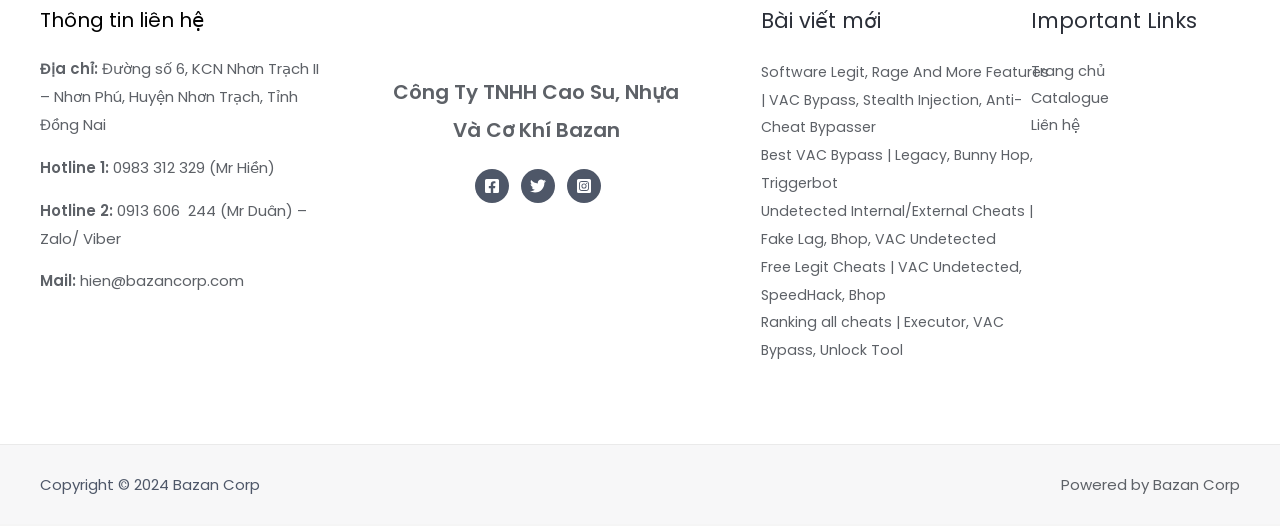What is the copyright year mentioned in the footer?
Carefully analyze the image and provide a thorough answer to the question.

I found the copyright year mentioned in the footer by looking at the 'Copyright © 2024 Bazan Corp' text, which indicates the copyright year as 2024.